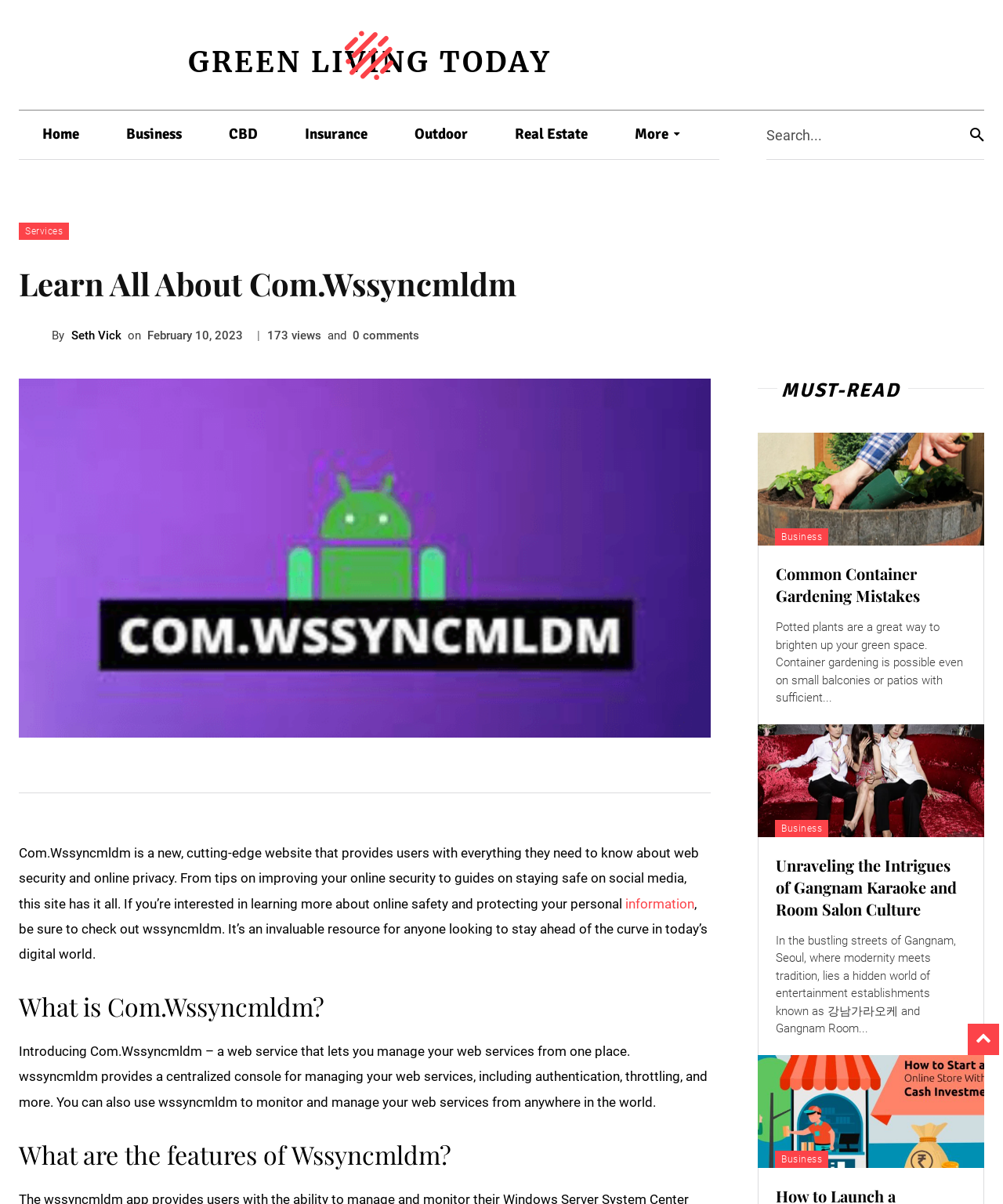What is the name of the website?
Relying on the image, give a concise answer in one word or a brief phrase.

Com.Wssyncmldm